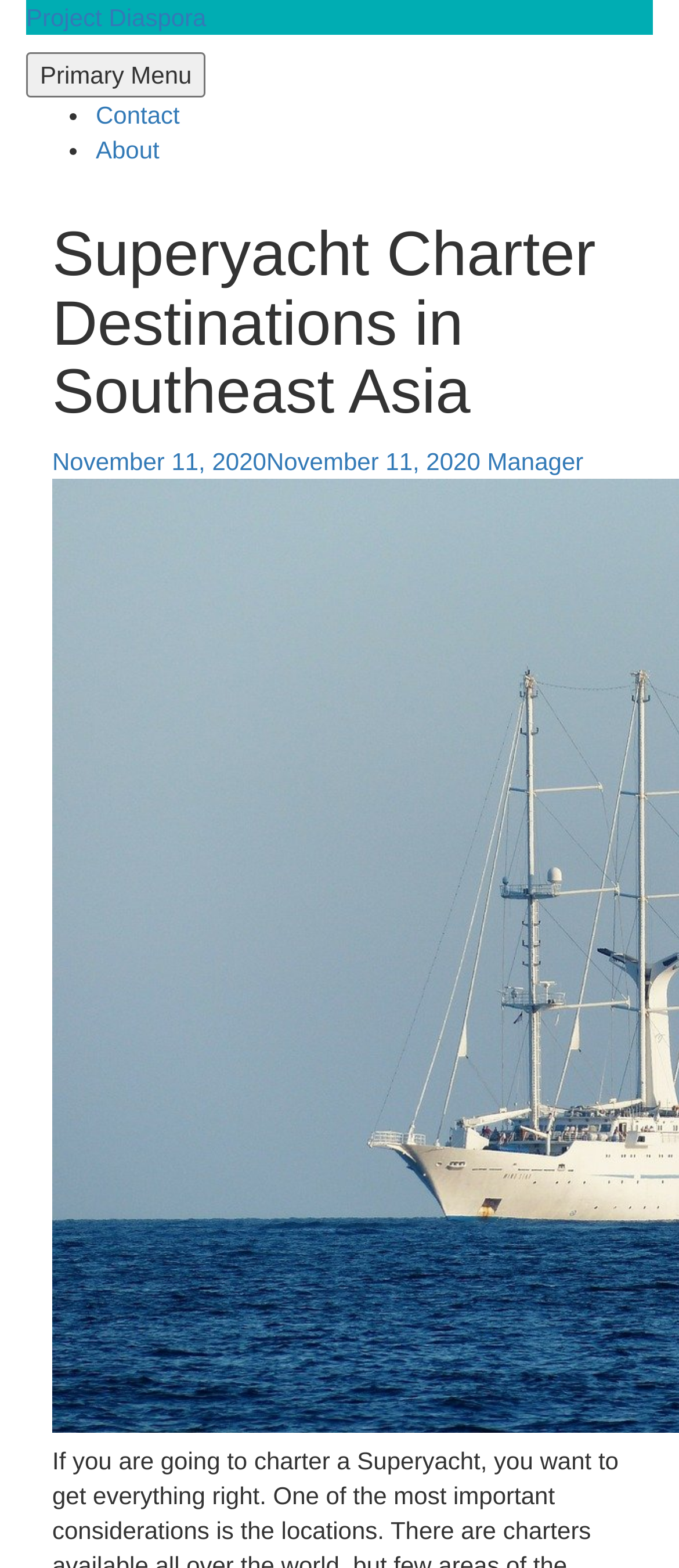Respond to the question below with a single word or phrase:
How many menu items are there?

3